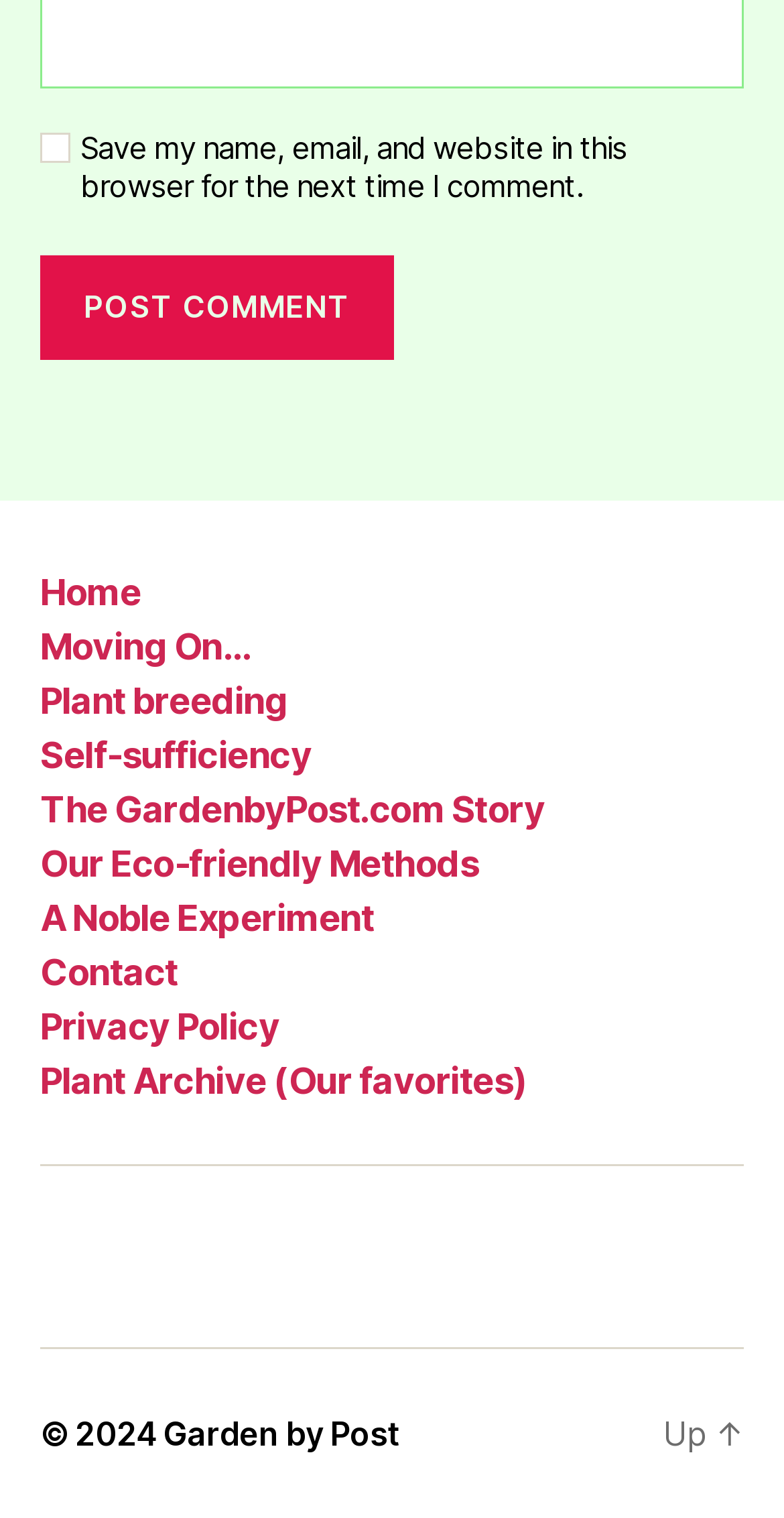Provide the bounding box coordinates of the HTML element this sentence describes: "Contact". The bounding box coordinates consist of four float numbers between 0 and 1, i.e., [left, top, right, bottom].

[0.051, 0.626, 0.227, 0.654]